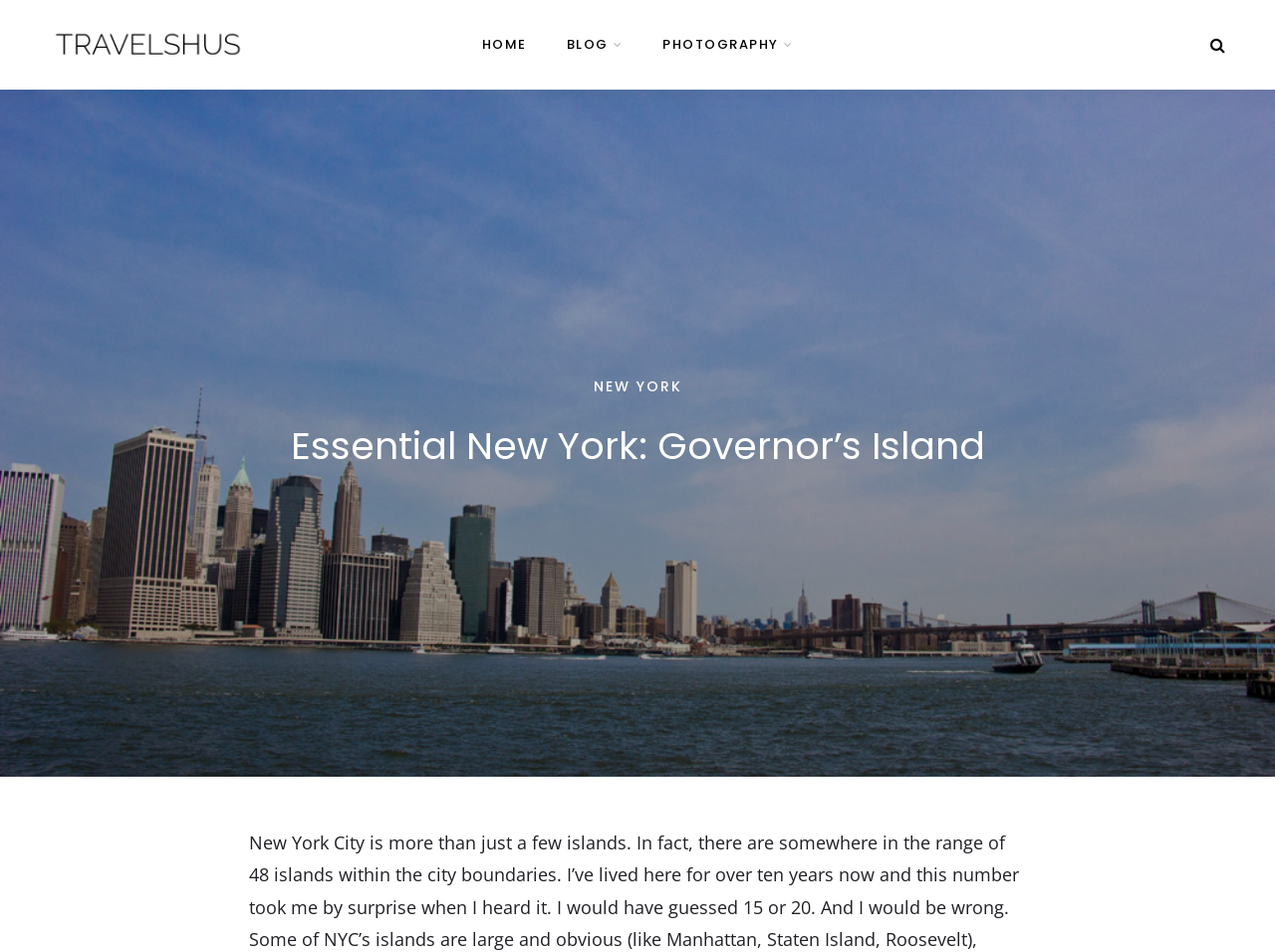Using floating point numbers between 0 and 1, provide the bounding box coordinates in the format (top-left x, top-left y, bottom-right x, bottom-right y). Locate the UI element described here: Photography

[0.52, 0.0, 0.622, 0.094]